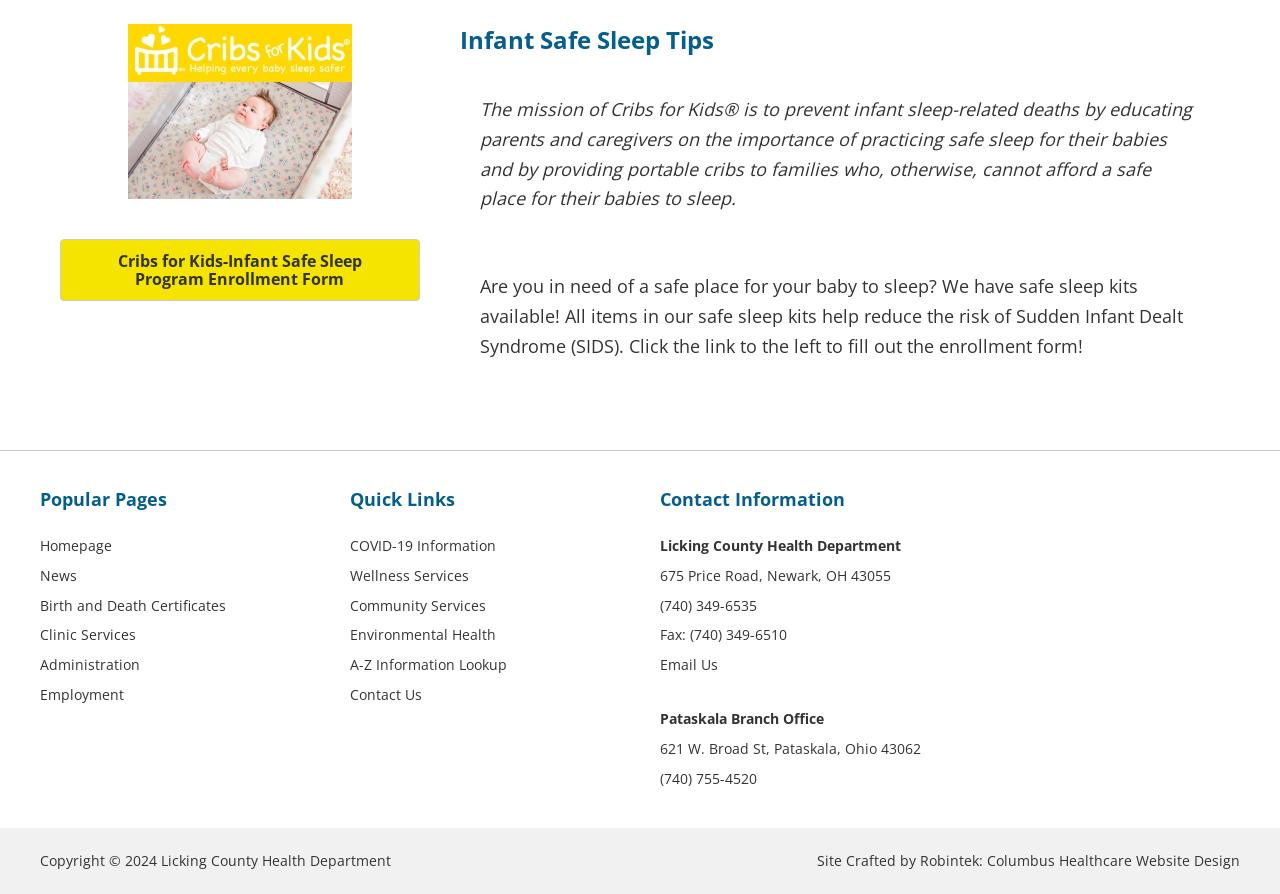Please determine the bounding box coordinates of the element to click on in order to accomplish the following task: "Get COVID-19 Information". Ensure the coordinates are four float numbers ranging from 0 to 1, i.e., [left, top, right, bottom].

[0.273, 0.6, 0.388, 0.621]